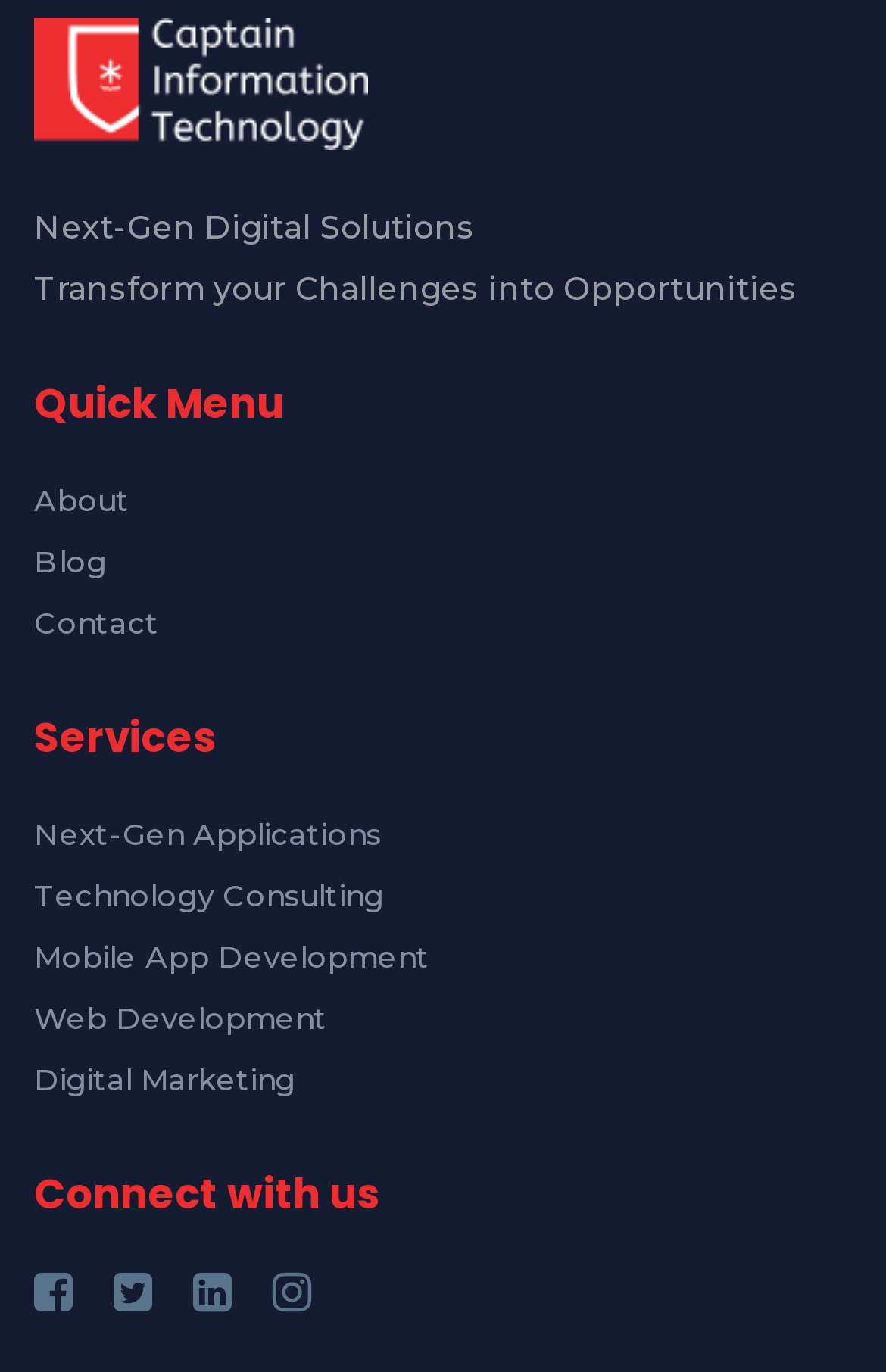Locate the bounding box coordinates of the clickable area needed to fulfill the instruction: "Click on the About link".

[0.038, 0.351, 0.146, 0.377]